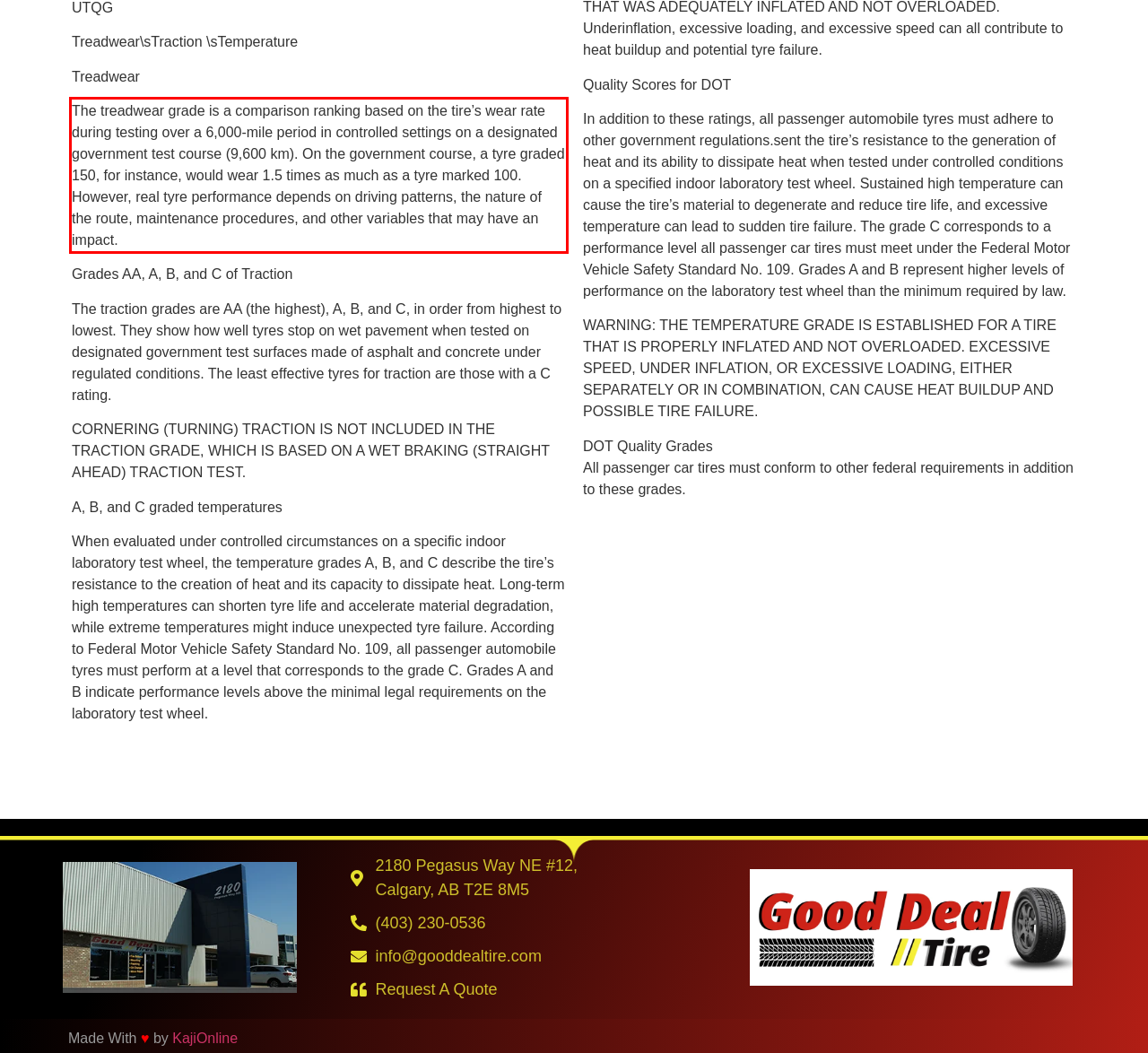Given a webpage screenshot, identify the text inside the red bounding box using OCR and extract it.

The treadwear grade is a comparison ranking based on the tire’s wear rate during testing over a 6,000-mile period in controlled settings on a designated government test course (9,600 km). On the government course, a tyre graded 150, for instance, would wear 1.5 times as much as a tyre marked 100. However, real tyre performance depends on driving patterns, the nature of the route, maintenance procedures, and other variables that may have an impact.